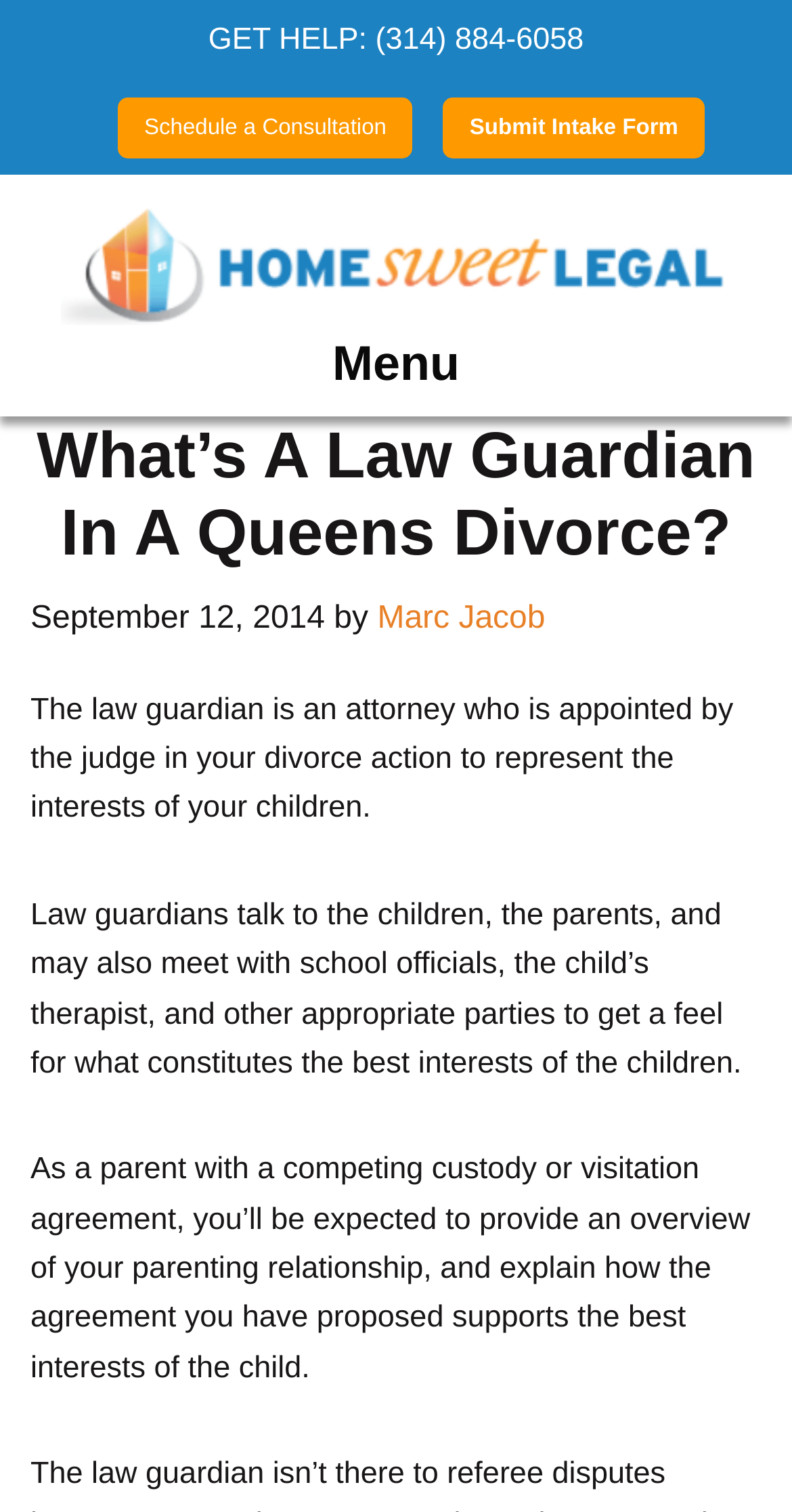Who wrote the article?
Can you offer a detailed and complete answer to this question?

I found the author's name by looking at the section below the main heading, where it says 'by' and has a link with the author's name.